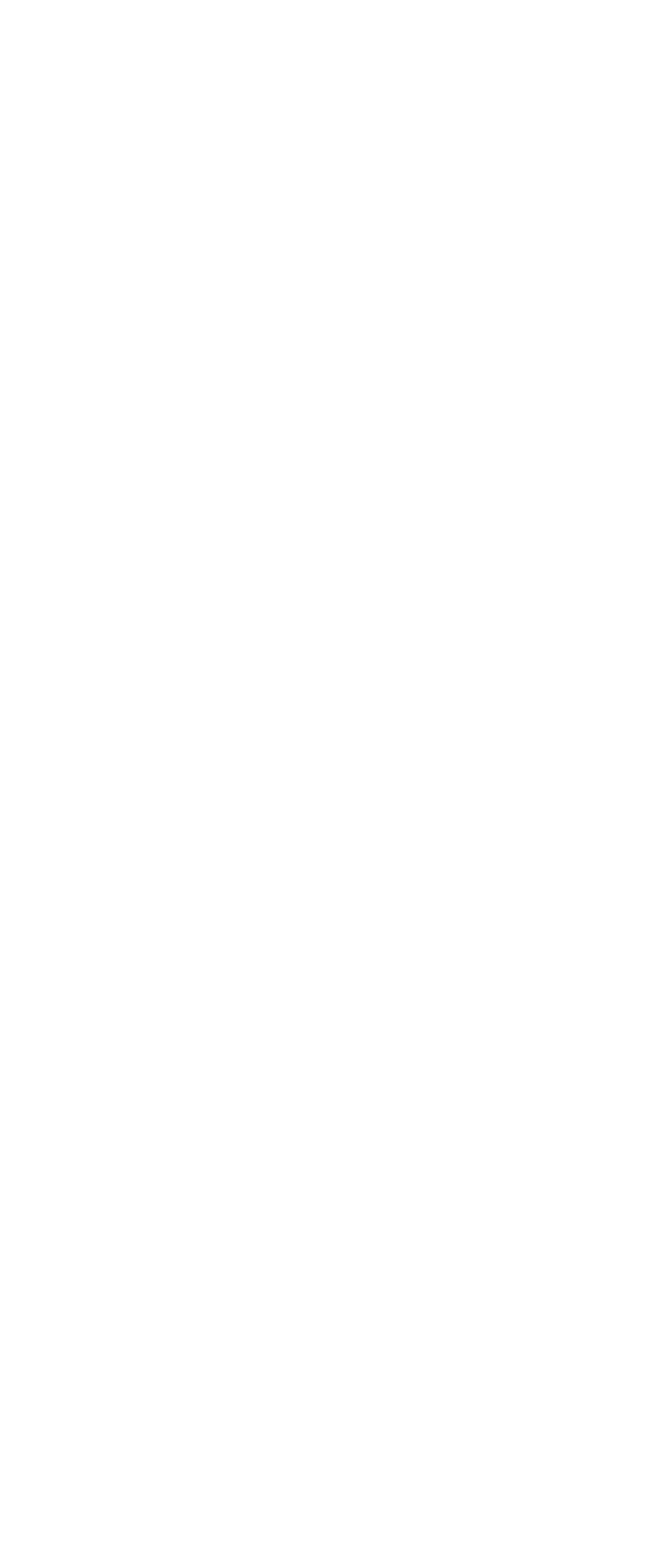Bounding box coordinates are to be given in the format (top-left x, top-left y, bottom-right x, bottom-right y). All values must be floating point numbers between 0 and 1. Provide the bounding box coordinate for the UI element described as: Houston TX Essay Writer

[0.038, 0.419, 0.55, 0.438]